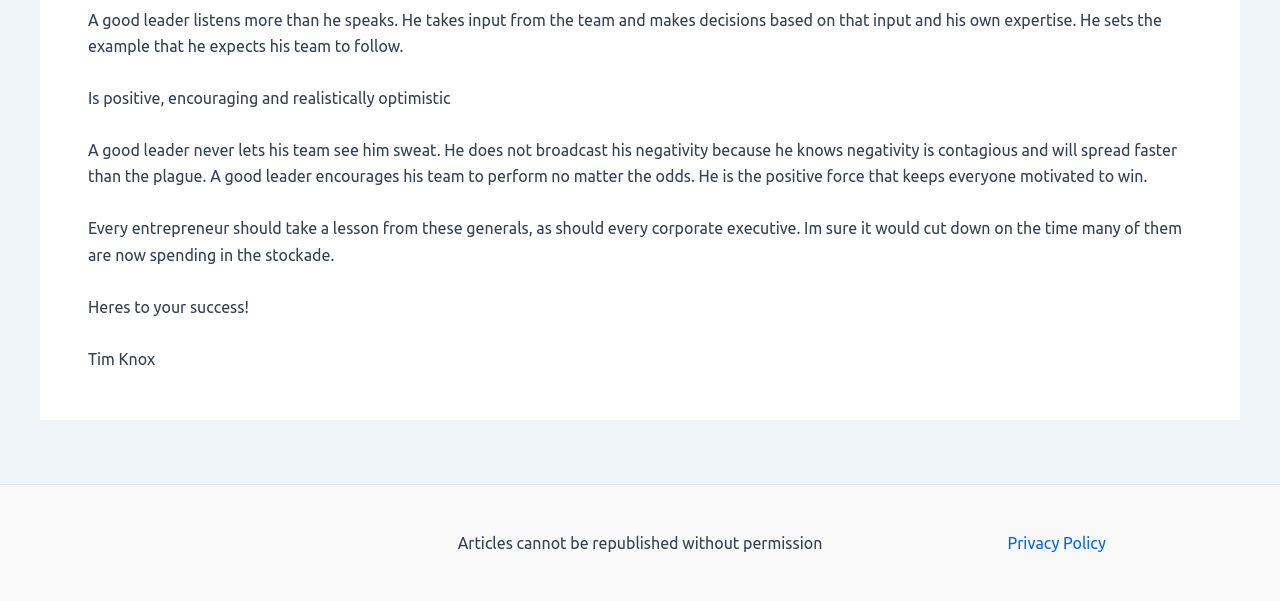Who is the author of this article?
Using the image, provide a concise answer in one word or a short phrase.

Tim Knox